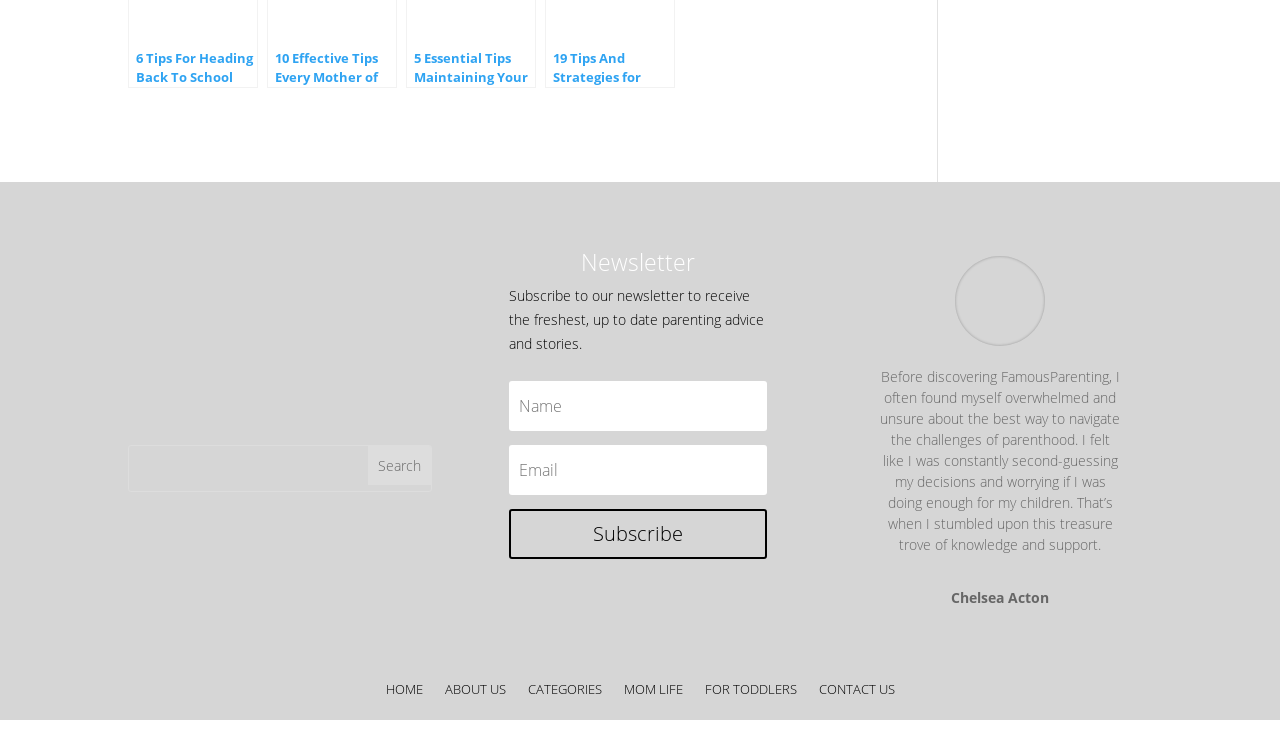Refer to the image and answer the question with as much detail as possible: What is the topic of the newsletter?

The newsletter section is located below the search bar, and it has a heading 'Newsletter' and a description about receiving 'the freshest, up to date parenting advice and stories'. This suggests that the topic of the newsletter is parenting.